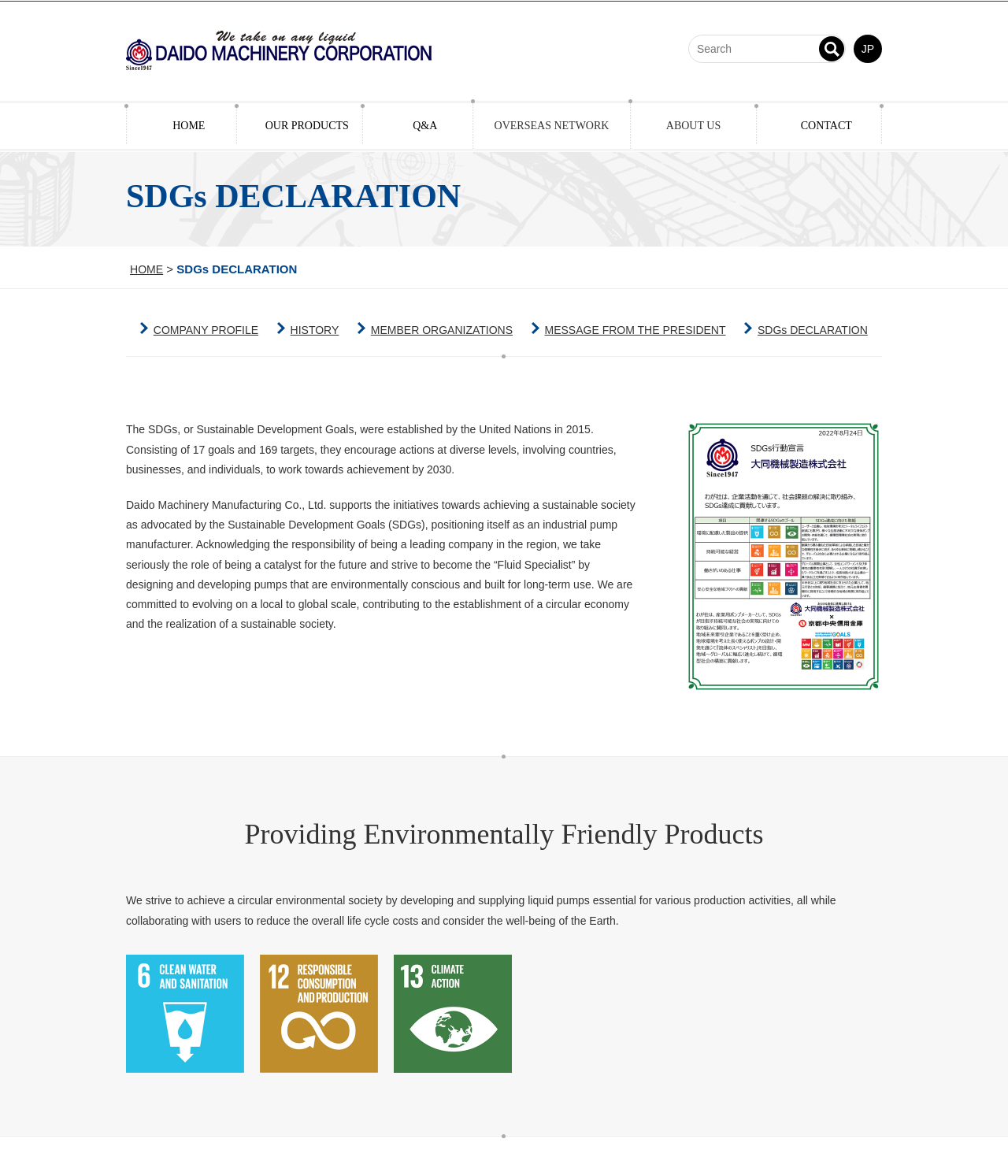Determine the bounding box coordinates of the element that should be clicked to execute the following command: "View COMPANY PROFILE".

[0.152, 0.275, 0.256, 0.285]